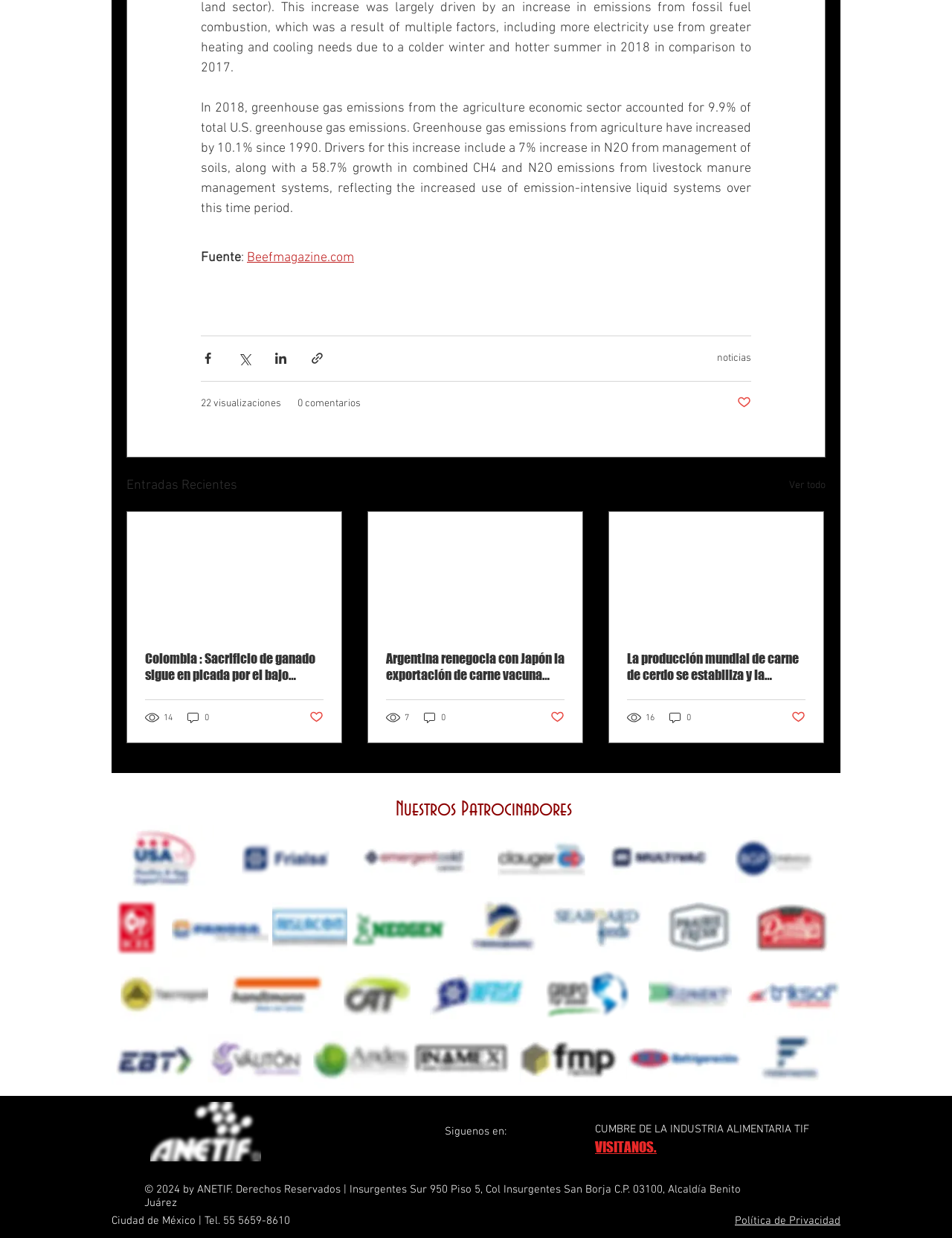Based on the image, provide a detailed response to the question:
How many visualizaciones does the article 'Colombia : Sacrificio de ganado sigue en picada por el bajo consumo en una economía golpeada' have?

The generic element with ID 695 has the text '14 visualizaciones', which indicates the number of visualizaciones for the article 'Colombia : Sacrificio de ganado sigue en picada por el bajo consumo en una economía golpeada'.